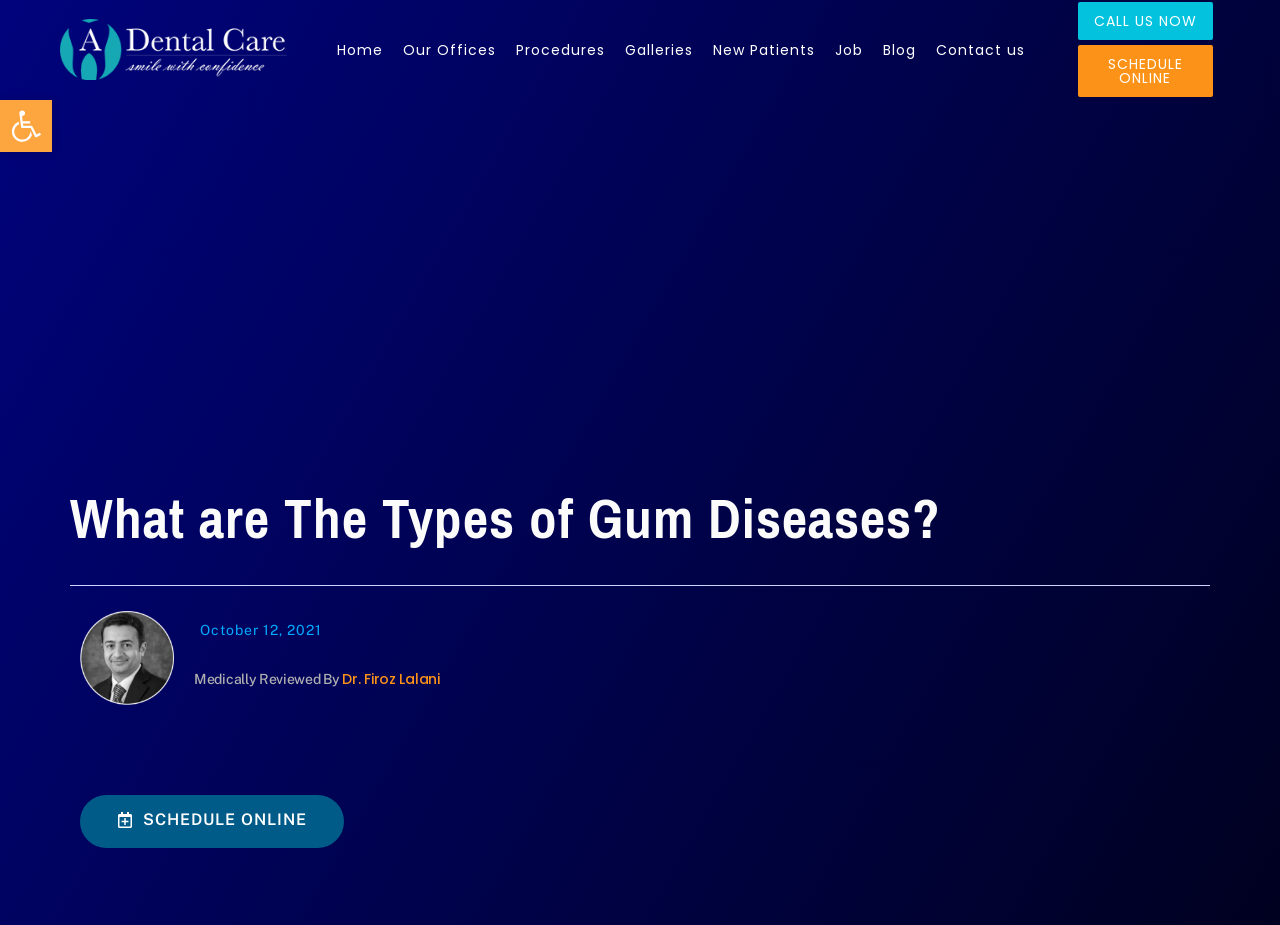What type of content is available in the 'Galleries' section?
Provide a concise answer using a single word or phrase based on the image.

Images or photos